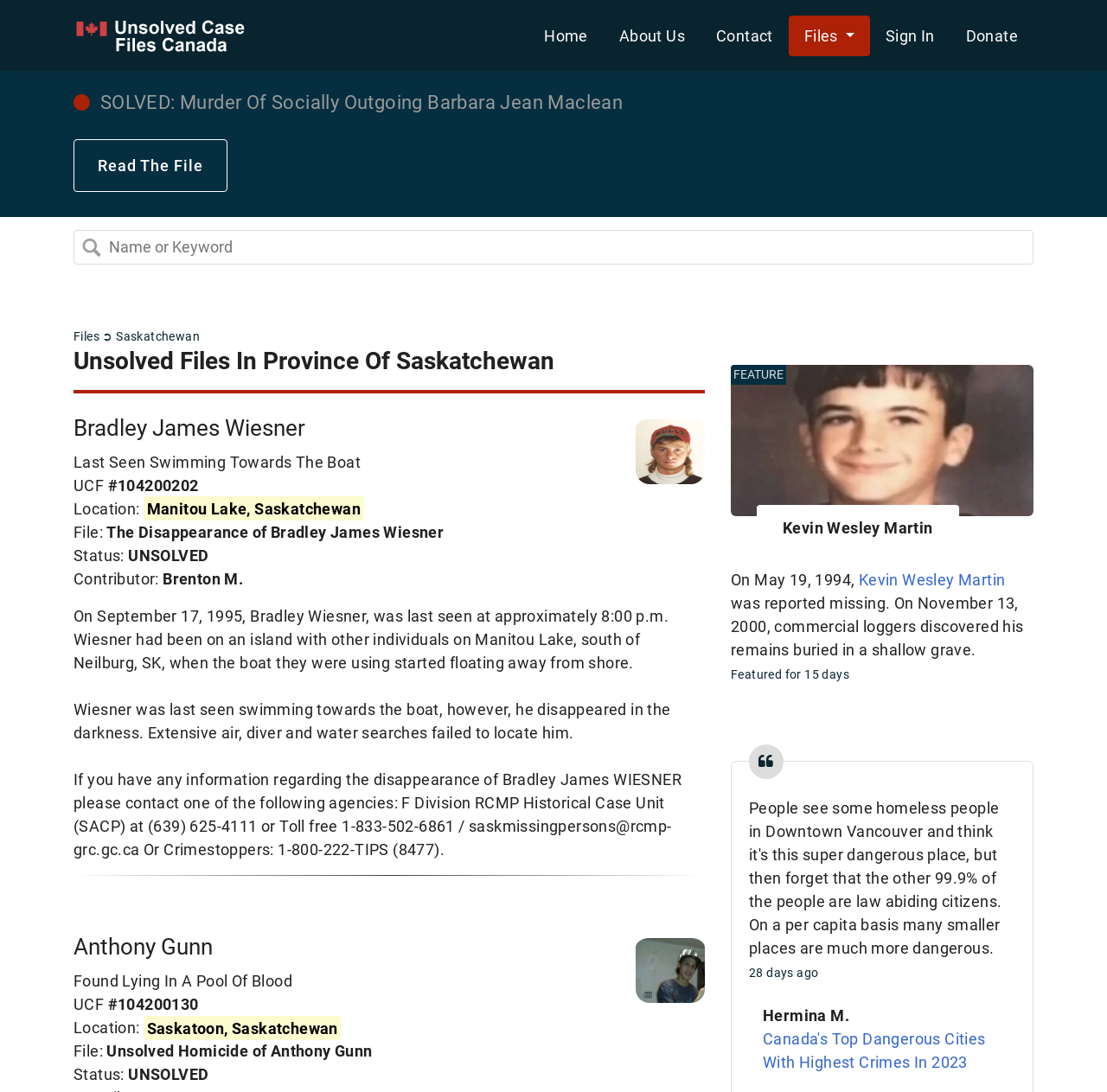Explain the webpage's layout and main content in detail.

This webpage is dedicated to unsolved case files in the province of Saskatchewan, Canada. At the top, there is a navigation menu with links to "Home", "About Us", "Contact", "Files", "Sign In", and "Donate". Below the navigation menu, there is a prominent link to "Unsolved Case Files Canada" accompanied by an image.

The main content of the webpage is divided into sections, each featuring a specific unsolved case. The first case is about Bradley James Wiesner, who went missing in 1995. There is a heading with his name, followed by a brief description of the case, including the location and status. Below the description, there is a paragraph providing more details about the disappearance. The section also includes an image of Bradley James Wiesner.

The next section is separated by a horizontal line and features another unsolved case, this time about Anthony Gunn, who was found lying in a pool of blood. The format is similar to the previous section, with a heading, description, and image.

Further down the page, there is a featured case about Kevin Wesley Martin, who went missing in 1994 and was found dead in 2000. This section includes an image and a brief description of the case.

The webpage also includes a section with a link to an article about Canada's top dangerous cities with the highest crimes in 2023. Additionally, there is a timestamp indicating when the webpage was last updated, along with the name of the contributor, Hermina M.

Throughout the webpage, there are several calls to action, including links to read more about each case file and to contact the authorities with any information. The overall layout is organized, with clear headings and concise text, making it easy to navigate and understand the content.